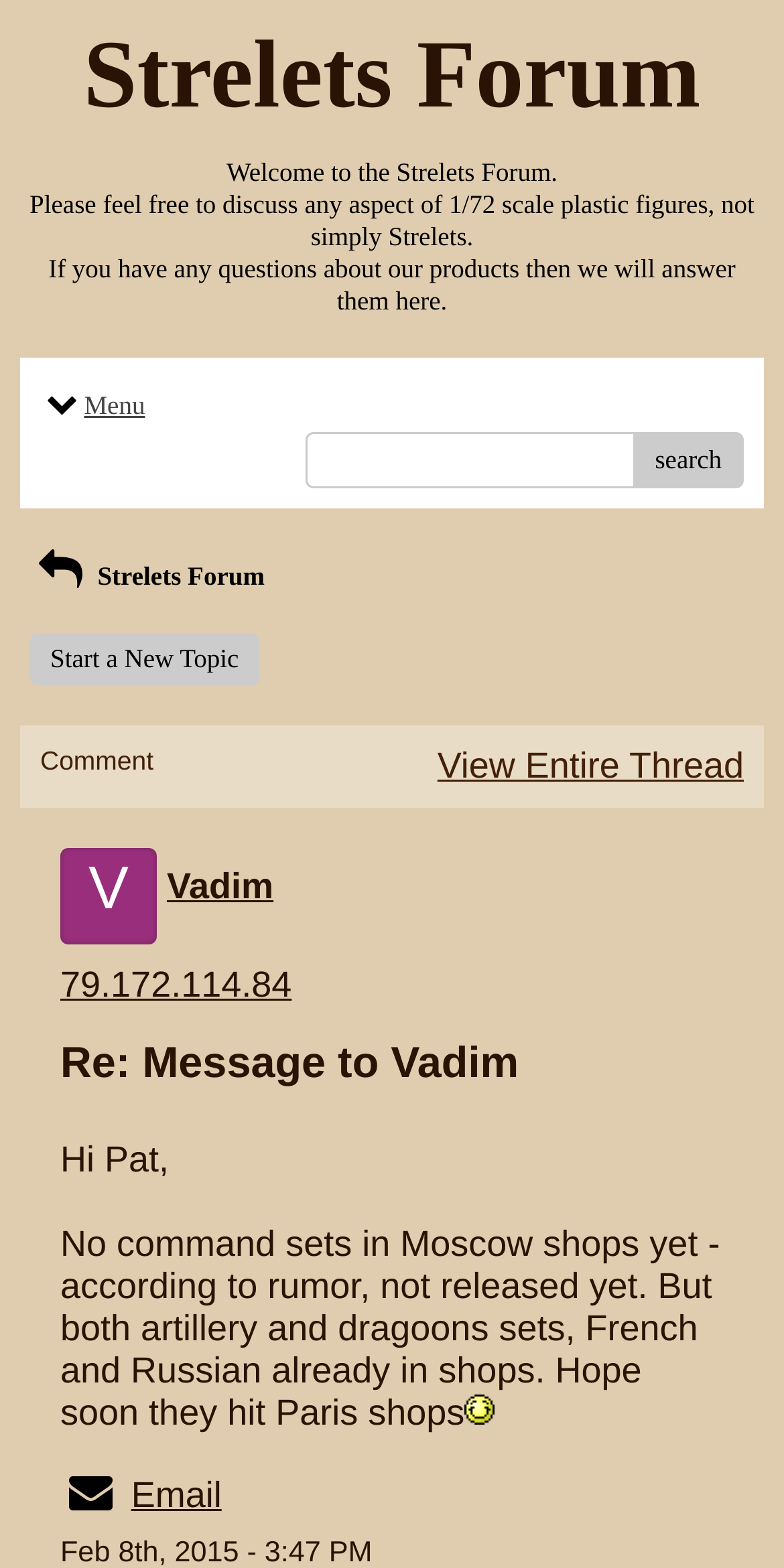Please specify the coordinates of the bounding box for the element that should be clicked to carry out this instruction: "Search in the forum". The coordinates must be four float numbers between 0 and 1, formatted as [left, top, right, bottom].

[0.807, 0.276, 0.949, 0.311]